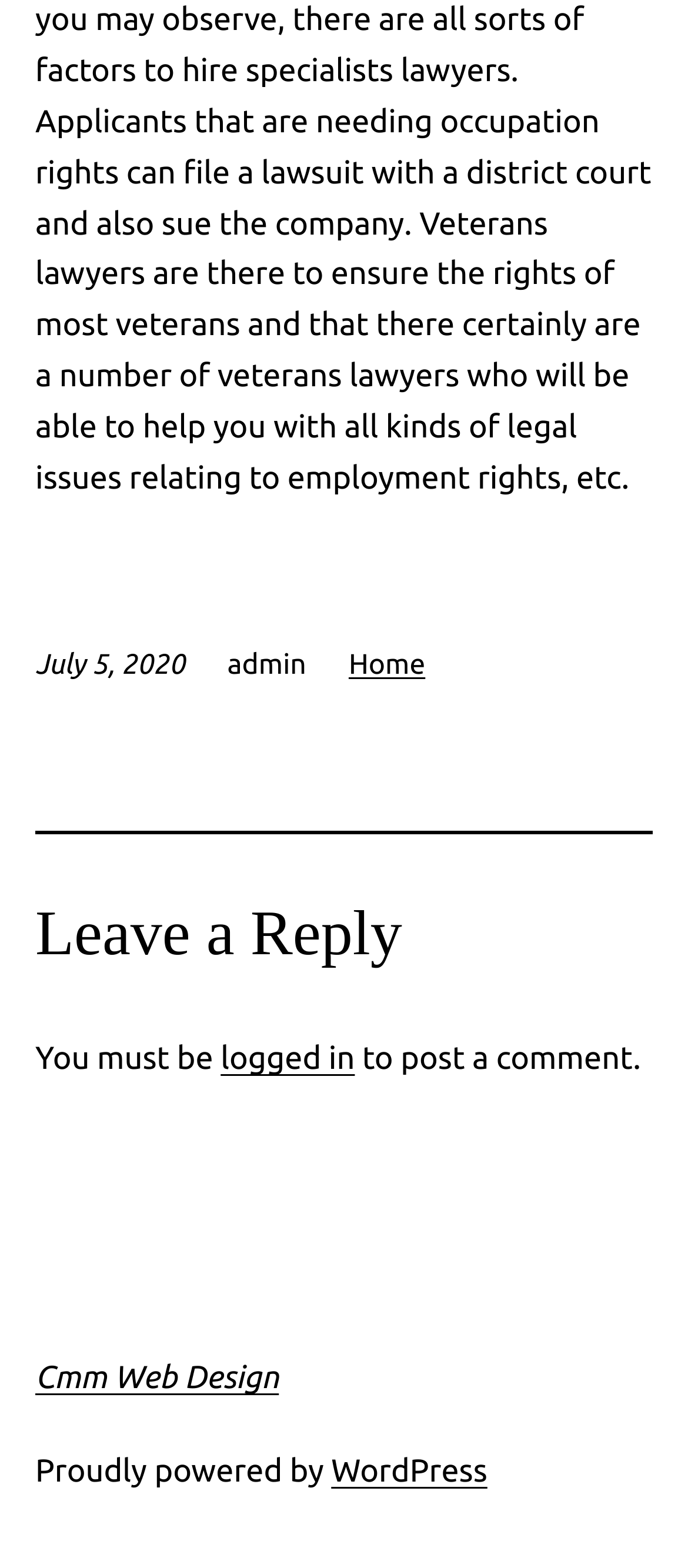Given the description: "logged in", determine the bounding box coordinates of the UI element. The coordinates should be formatted as four float numbers between 0 and 1, [left, top, right, bottom].

[0.321, 0.664, 0.516, 0.687]